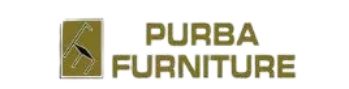Explain what is happening in the image with elaborate details.

The image showcases the logo of "Purba Furniture," prominently displayed with a modern design. The logo features a stylized illustration of a piece of furniture, possibly a chair, integrated into the graphic. The bold, uppercase text "PURBA FURNITURE" is placed alongside the icon, conveying a sense of professionalism and quality. The overall aesthetic is clean and contemporary, reflecting the brand's commitment to stylish and functional furniture solutions. This logo is representative of the company's offerings, which include a range of furniture designed to enhance both comfort and style in living spaces.